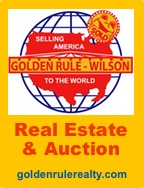Analyze the image and answer the question with as much detail as possible: 
What is the website of Golden Rule-Wilson Real Estate & Auction?

The caption states that the website 'goldenrulerealty.com' is presented at the bottom of the advertisement, inviting potential clients to learn more about their real estate offerings.